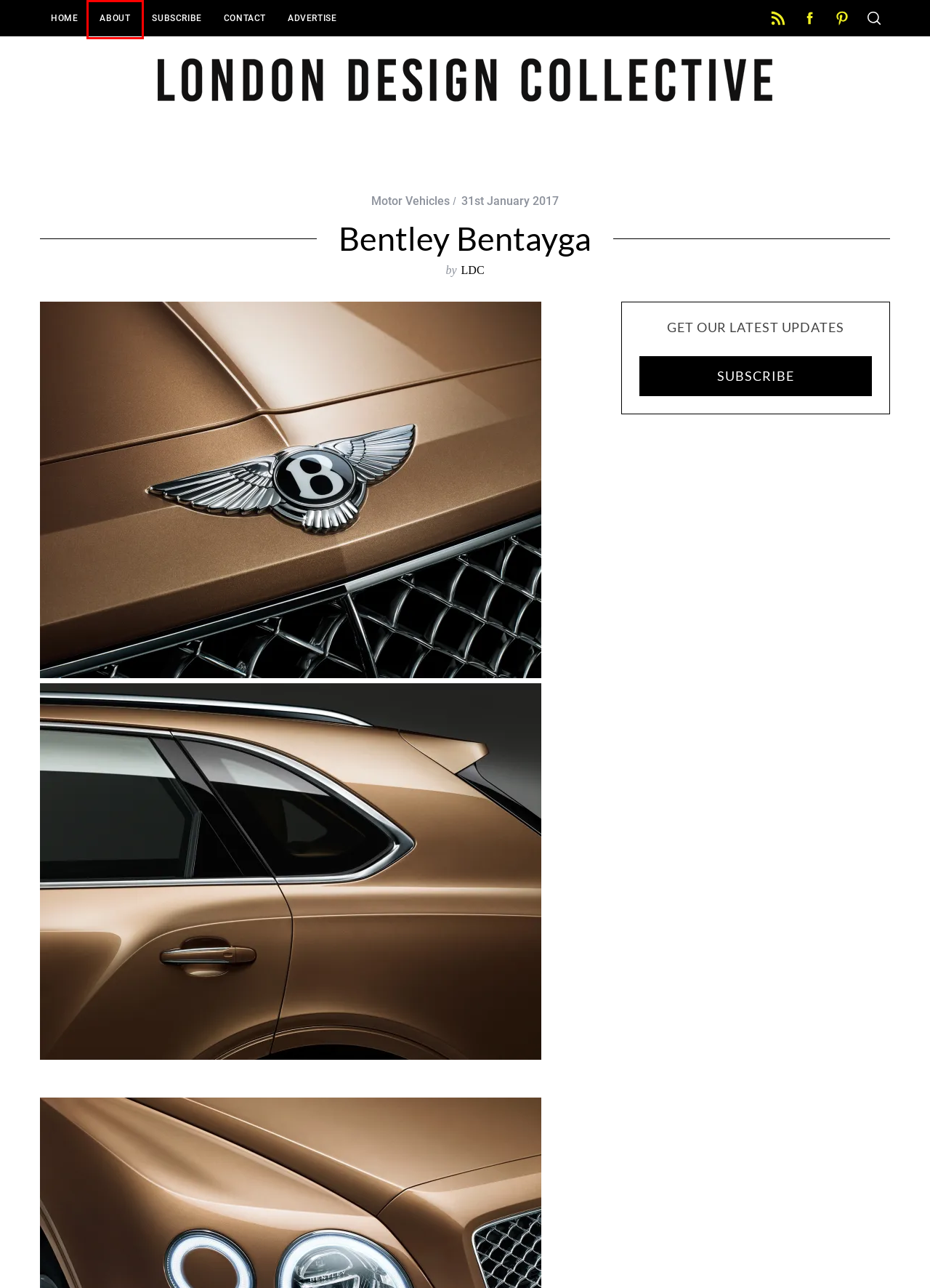Examine the screenshot of a webpage with a red rectangle bounding box. Select the most accurate webpage description that matches the new webpage after clicking the element within the bounding box. Here are the candidates:
A. Advertise | London Design Collective
B. LDC | London Design Collective
C. London Design Collective
D. Interior Design | London Design Collective
E. Architecture | London Design Collective
F. About | London Design Collective
G. Contact | London Design Collective
H. Subscribe | London Design Collective

F